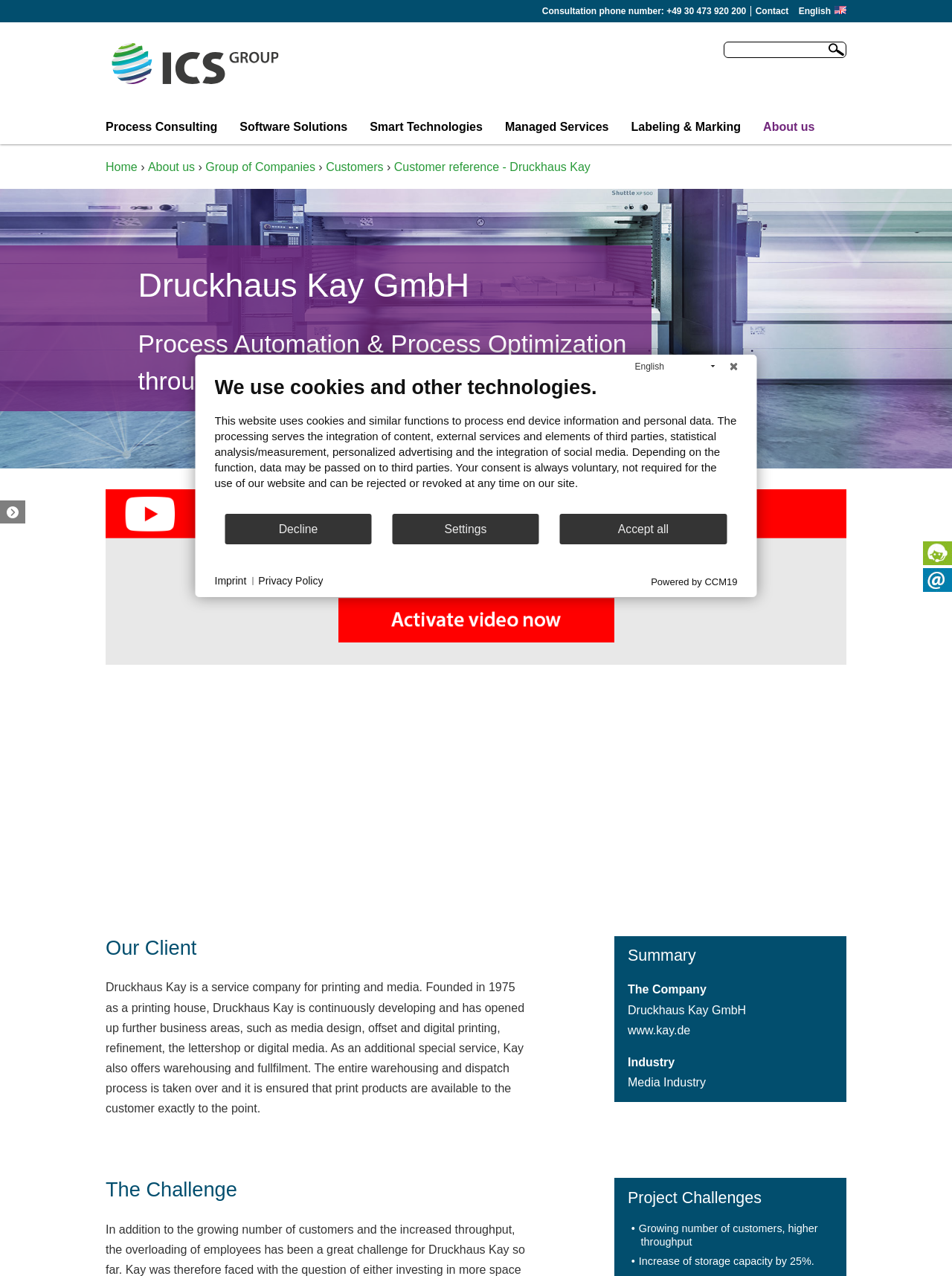Using the information in the image, give a comprehensive answer to the question: 
What is the industry of Druckhaus Kay GmbH?

I found the industry by looking at the static text element that says 'Media Industry' which is located in the 'Summary' section of the webpage, below the company name.